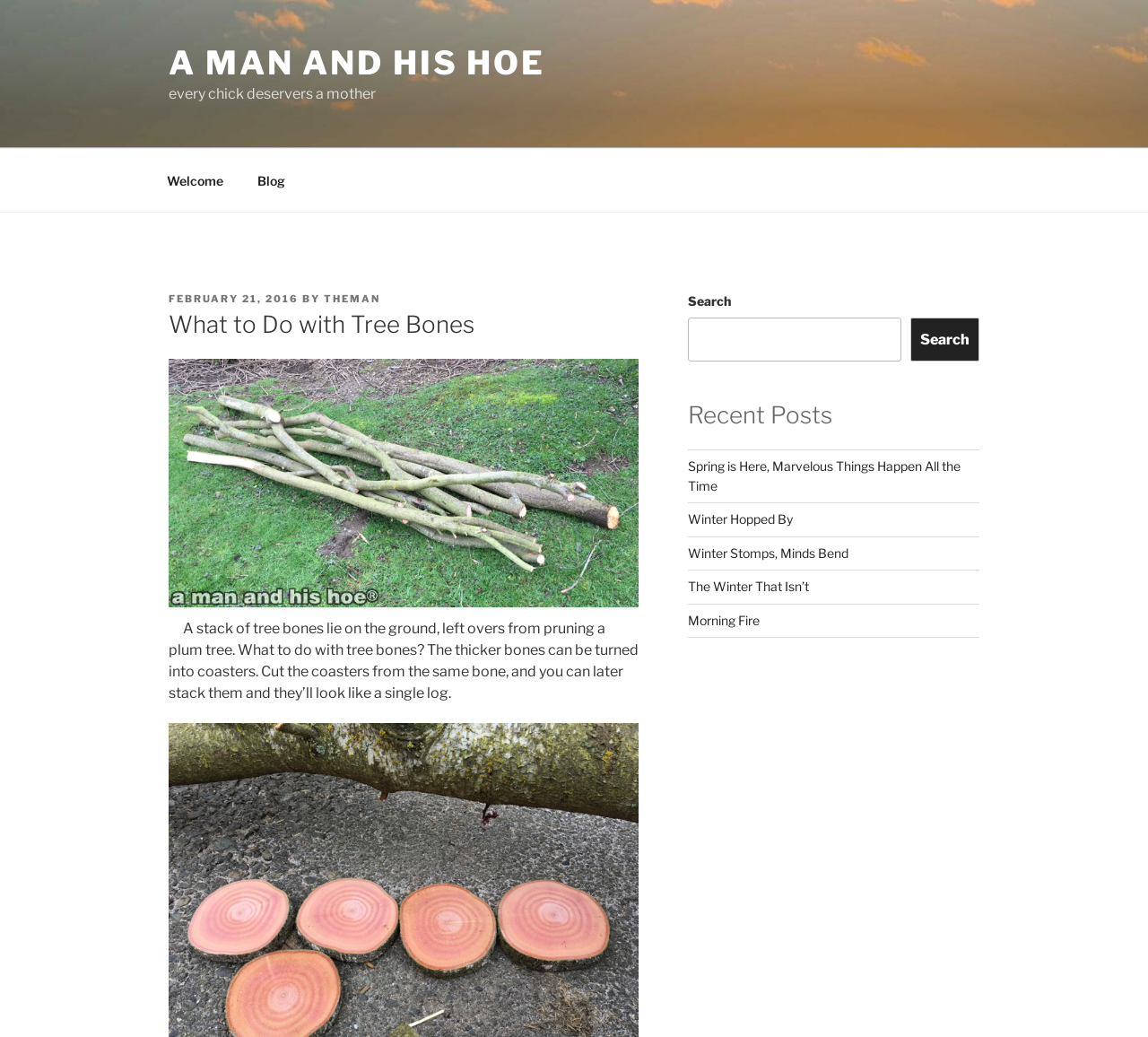What is the text of the webpage's headline?

What to Do with Tree Bones